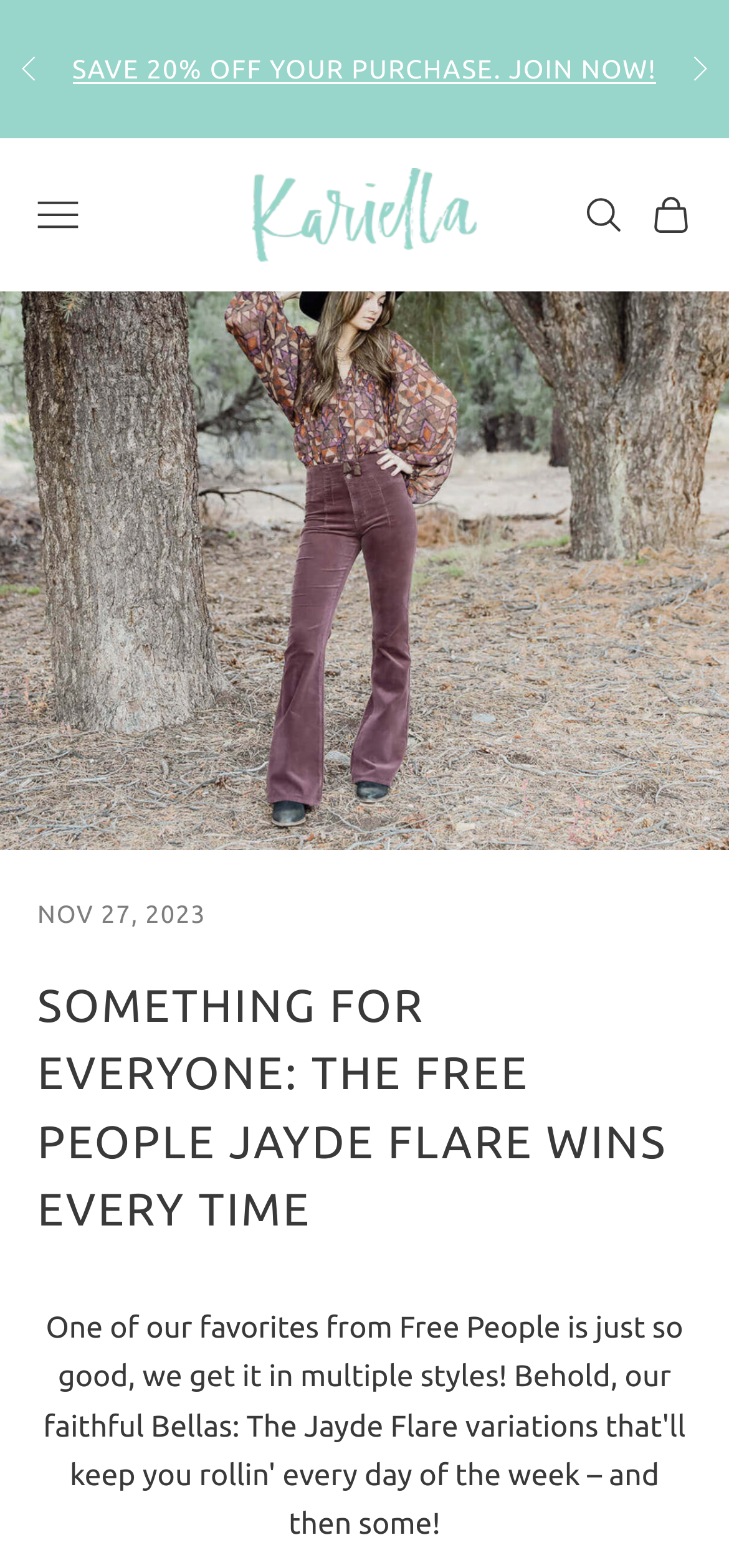Analyze the image and provide a detailed answer to the question: What is the discount offered for joining?

The link 'SAVE 20% OFF YOUR PURCHASE. JOIN NOW!' is present on the page, indicating that joining offers a 20% discount.